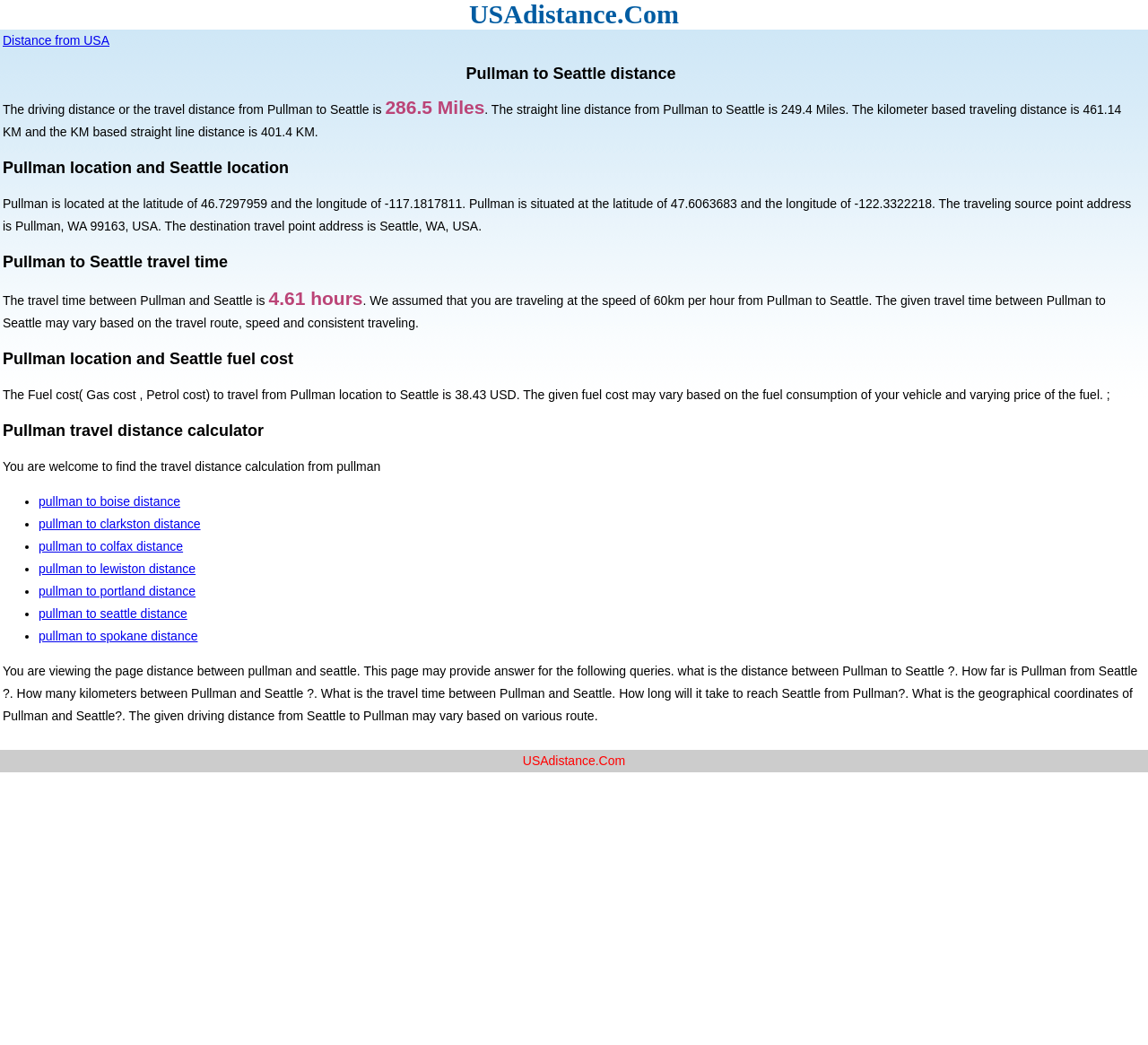Locate the bounding box coordinates of the item that should be clicked to fulfill the instruction: "Calculate Pullman to Seattle travel time".

[0.002, 0.24, 0.992, 0.262]